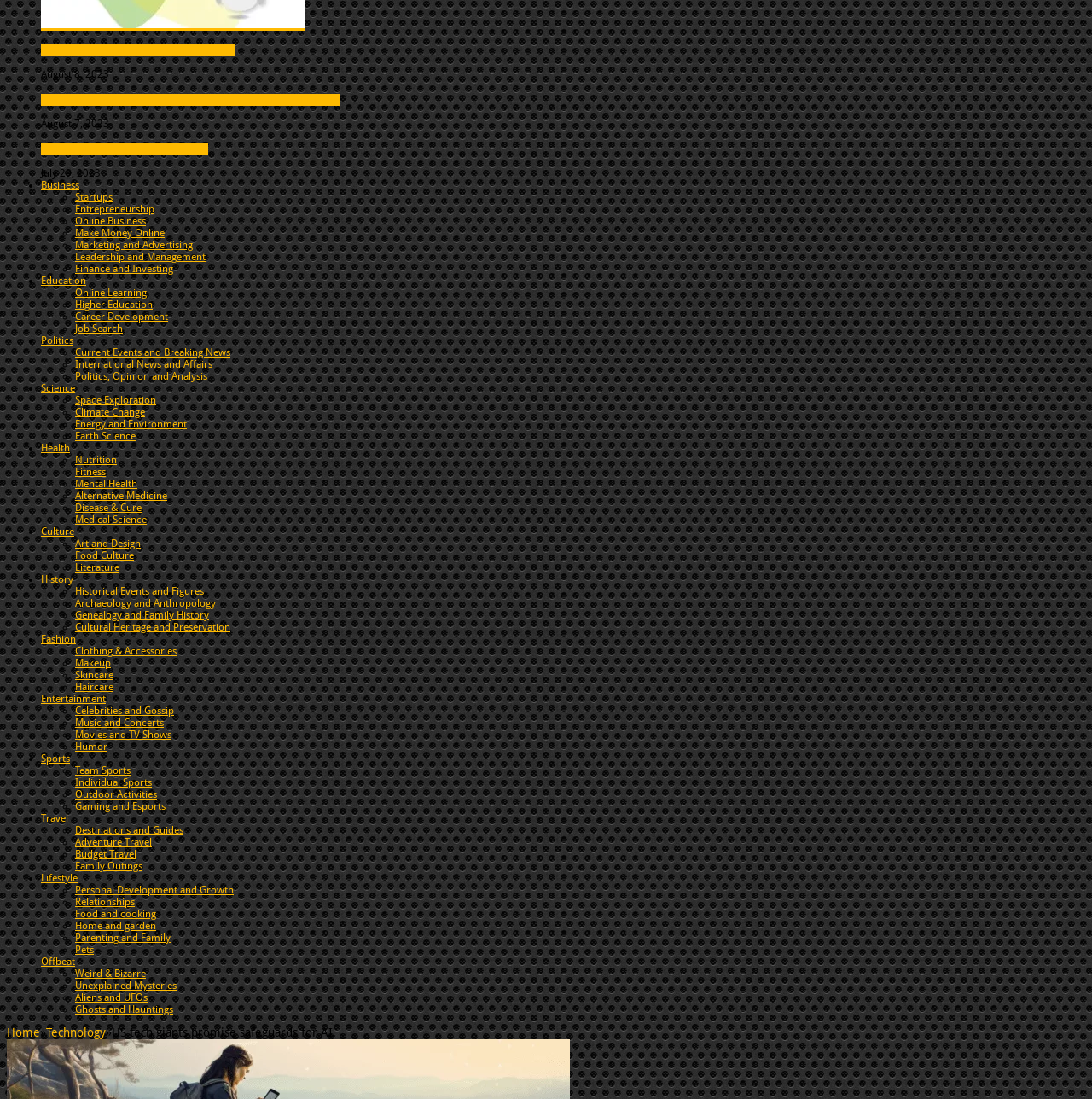Can you find the bounding box coordinates for the element that needs to be clicked to execute this instruction: "Read 'The best expert systems that will enhance your productivity'"? The coordinates should be given as four float numbers between 0 and 1, i.e., [left, top, right, bottom].

[0.038, 0.085, 0.311, 0.096]